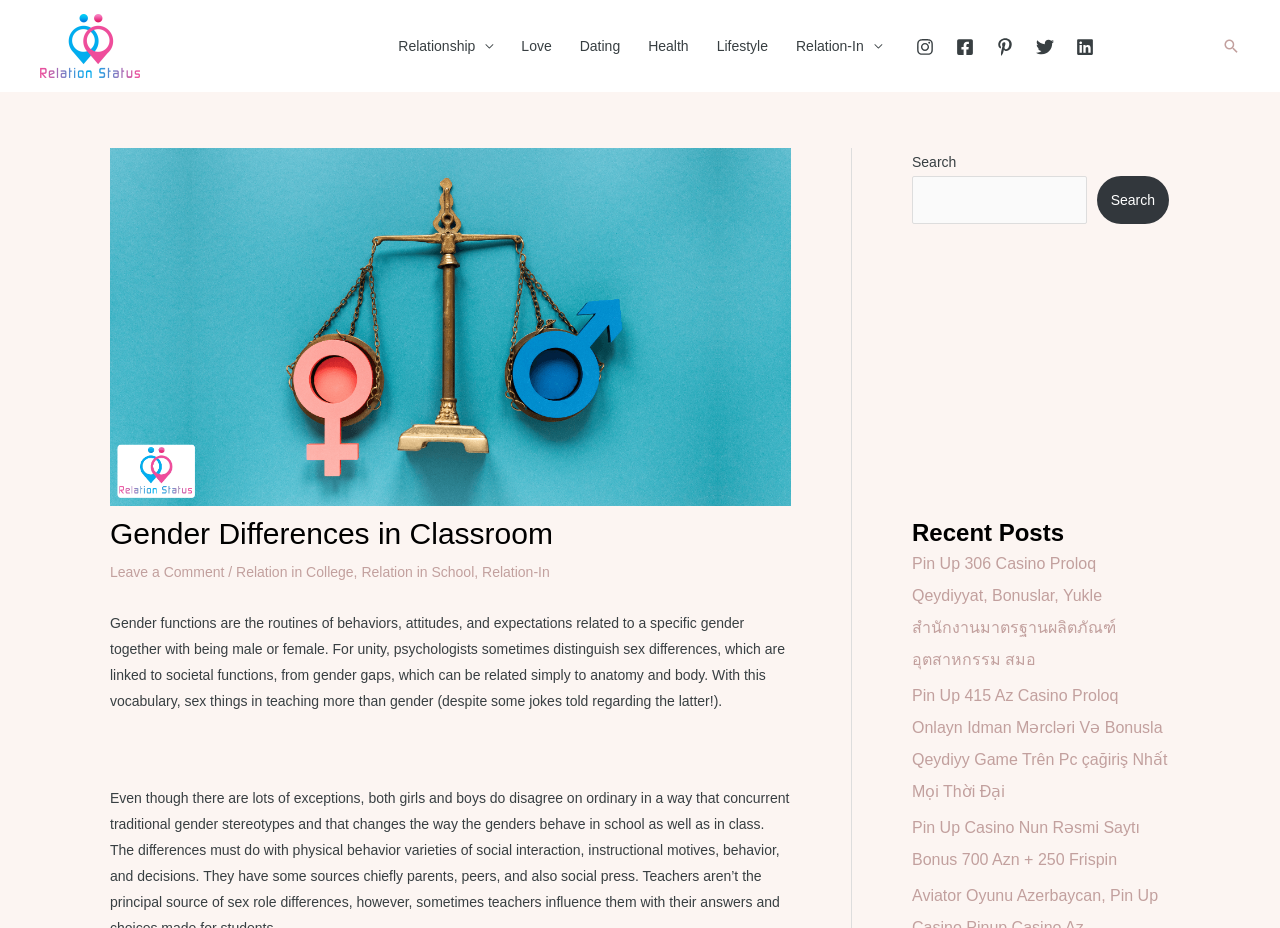Pinpoint the bounding box coordinates for the area that should be clicked to perform the following instruction: "Click Relation Status Logo".

[0.031, 0.04, 0.109, 0.057]